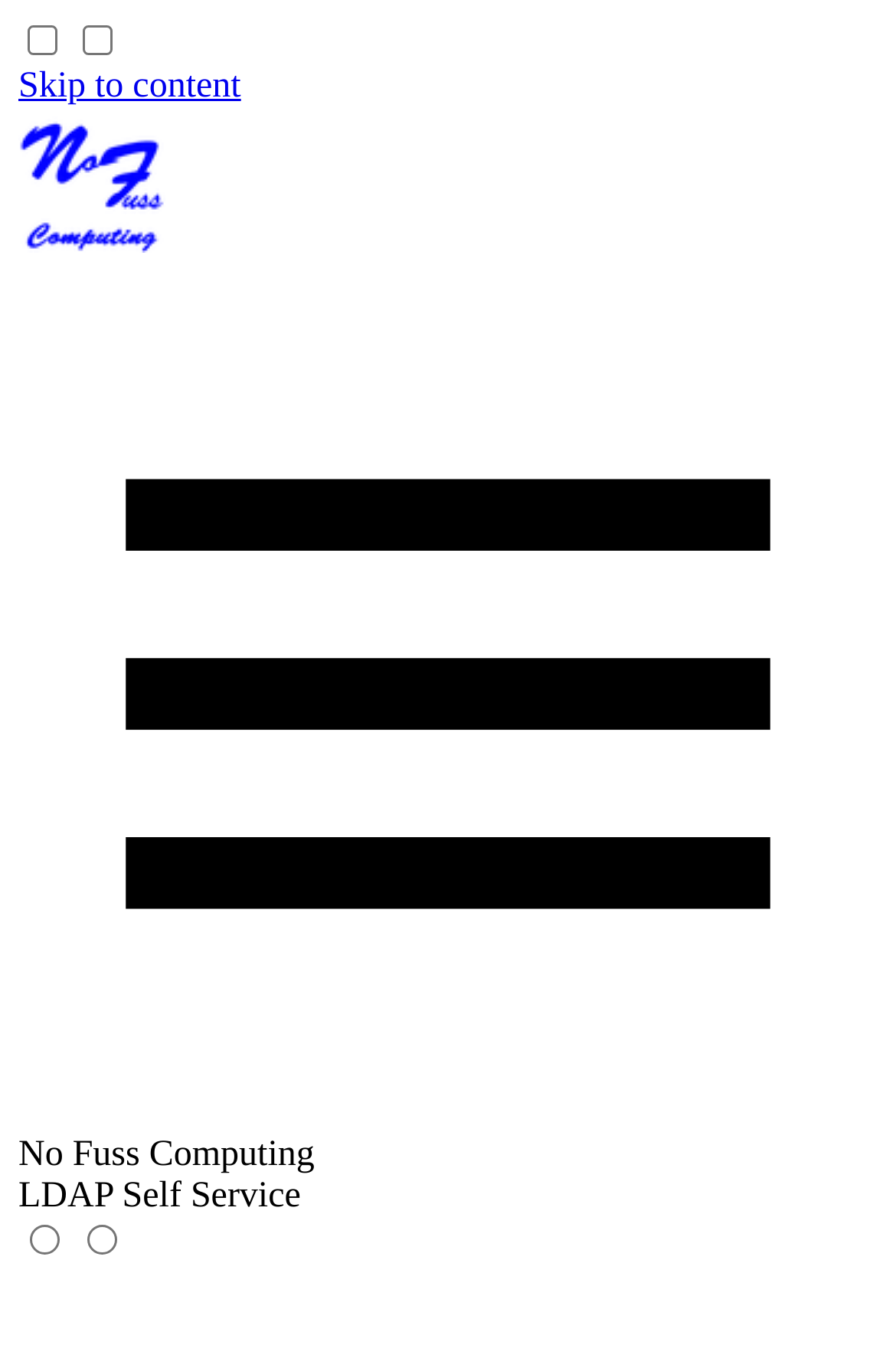Answer the question briefly using a single word or phrase: 
What is the logo image located?

Above the 'No Fuss Computing' link